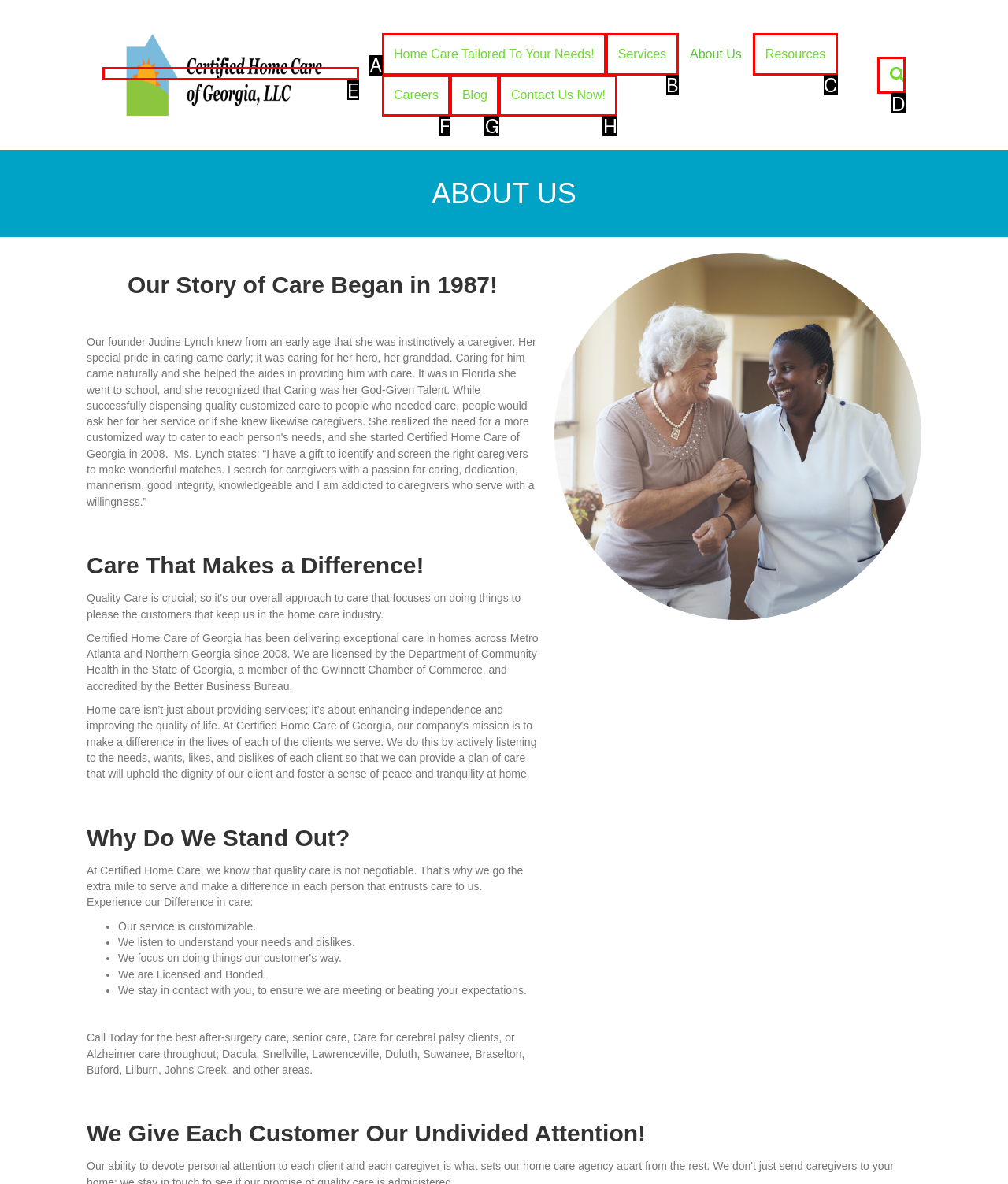Out of the given choices, which letter corresponds to the UI element required to Search for something? Answer with the letter.

D